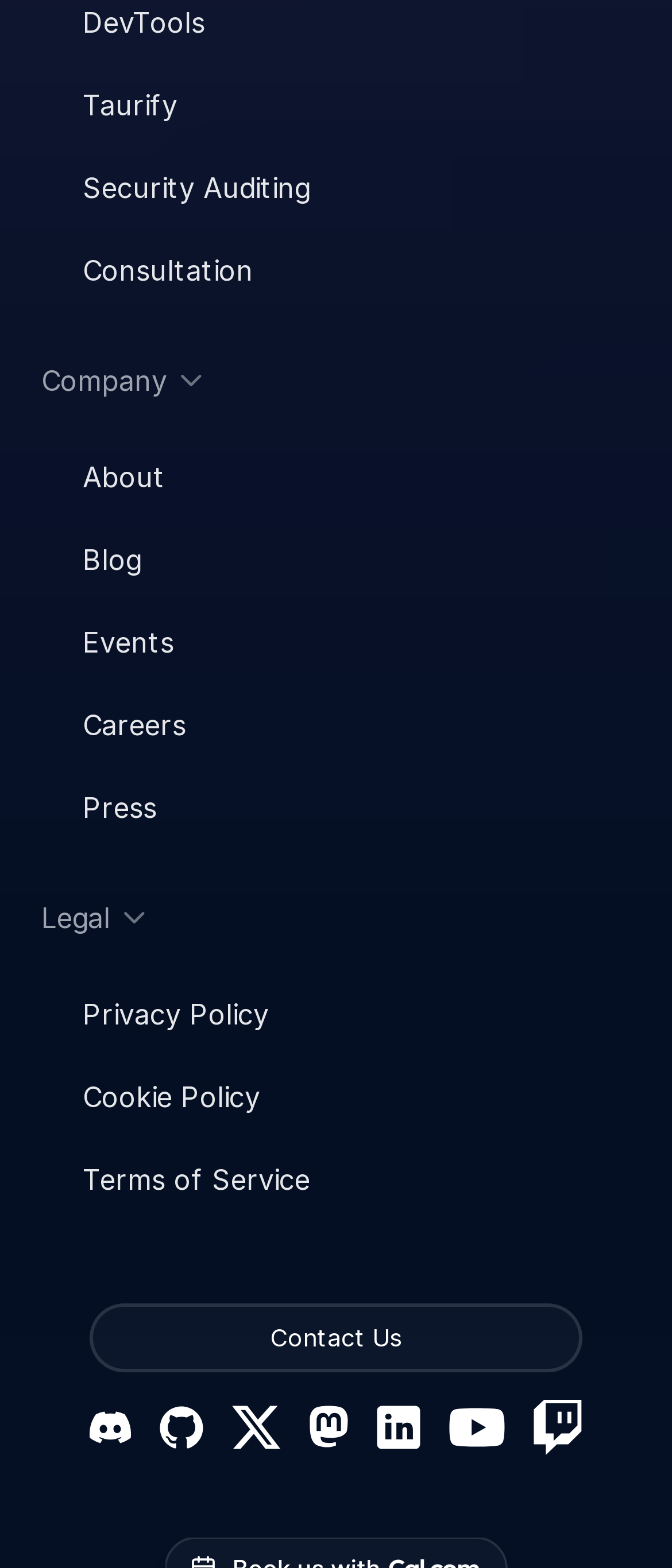From the webpage screenshot, predict the bounding box coordinates (top-left x, top-left y, bottom-right x, bottom-right y) for the UI element described here: Cookie Policy

[0.123, 0.686, 0.387, 0.712]